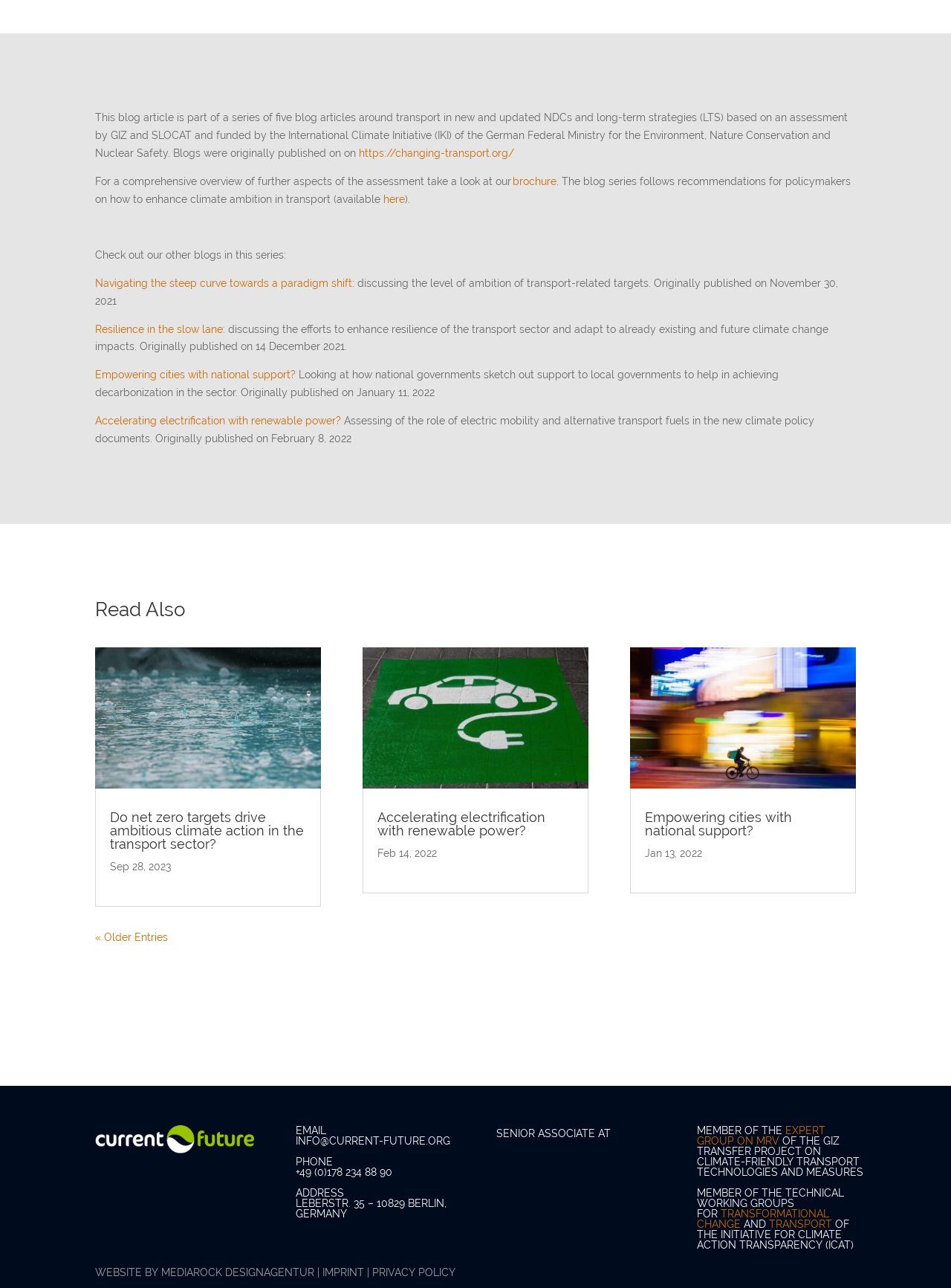Please determine the bounding box coordinates of the section I need to click to accomplish this instruction: "Contact via email 'INFO@CURRENT-FUTURE.ORG'".

[0.311, 0.881, 0.473, 0.891]